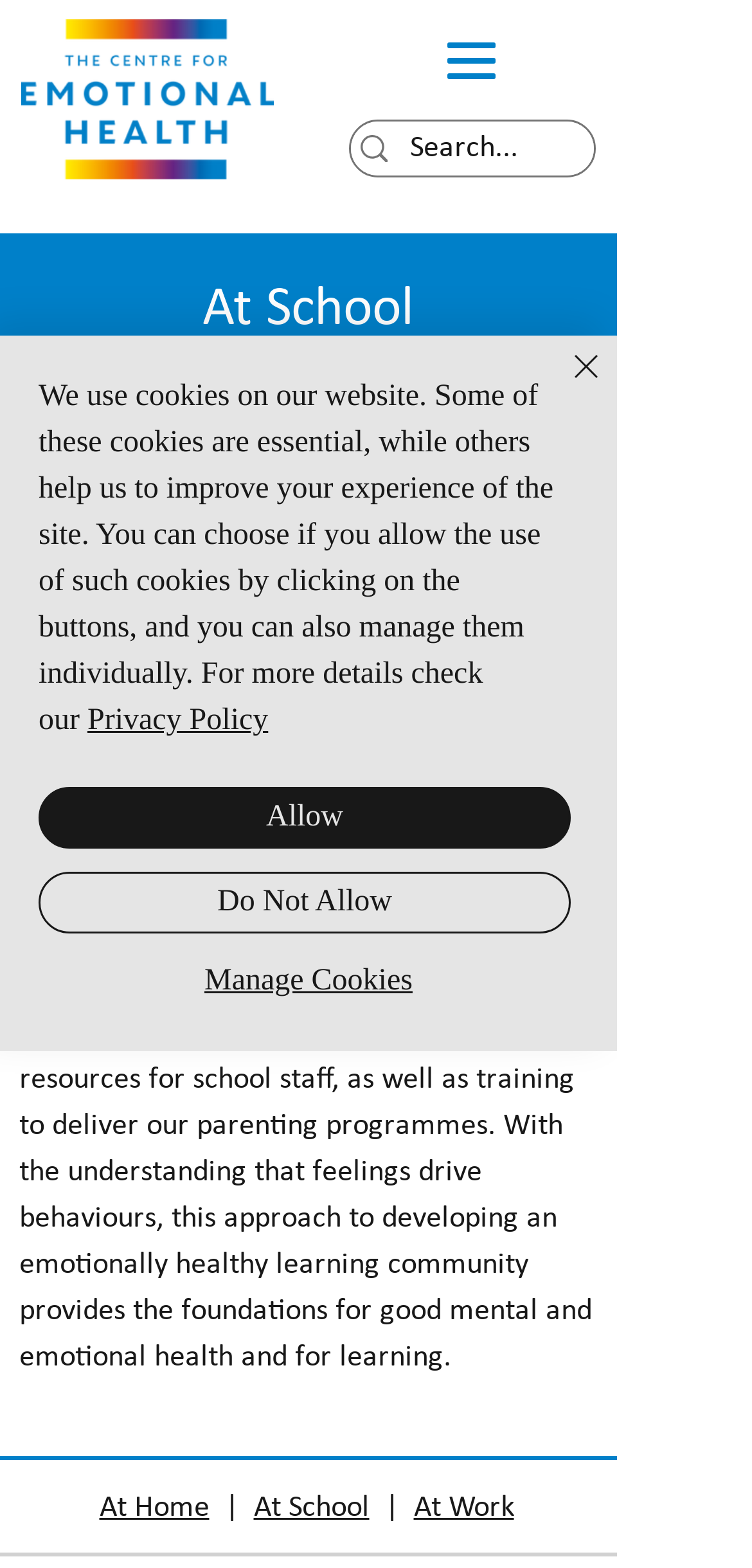What is the logo image filename?
Please look at the screenshot and answer using one word or phrase.

EH LOGO_RGB.png